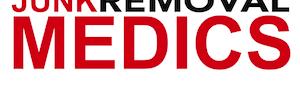Describe thoroughly the contents of the image.

The image features a logo for a junk removal service, prominently displaying the words "JUNK REMOVAL MEDICS." The word "JUNK" is presented in a bold black font, while "REMOVAL" is also black but slightly smaller. The word "MEDICS" stands out even more, presented in a large, eye-catching red font that conveys urgency and expertise. This logo is likely associated with a business that specializes in providing junk removal services, catering to clients in areas like Long Island and New York City. The design communicates professionalism and effectiveness, ideal for a company focused on helping customers declutter their spaces.